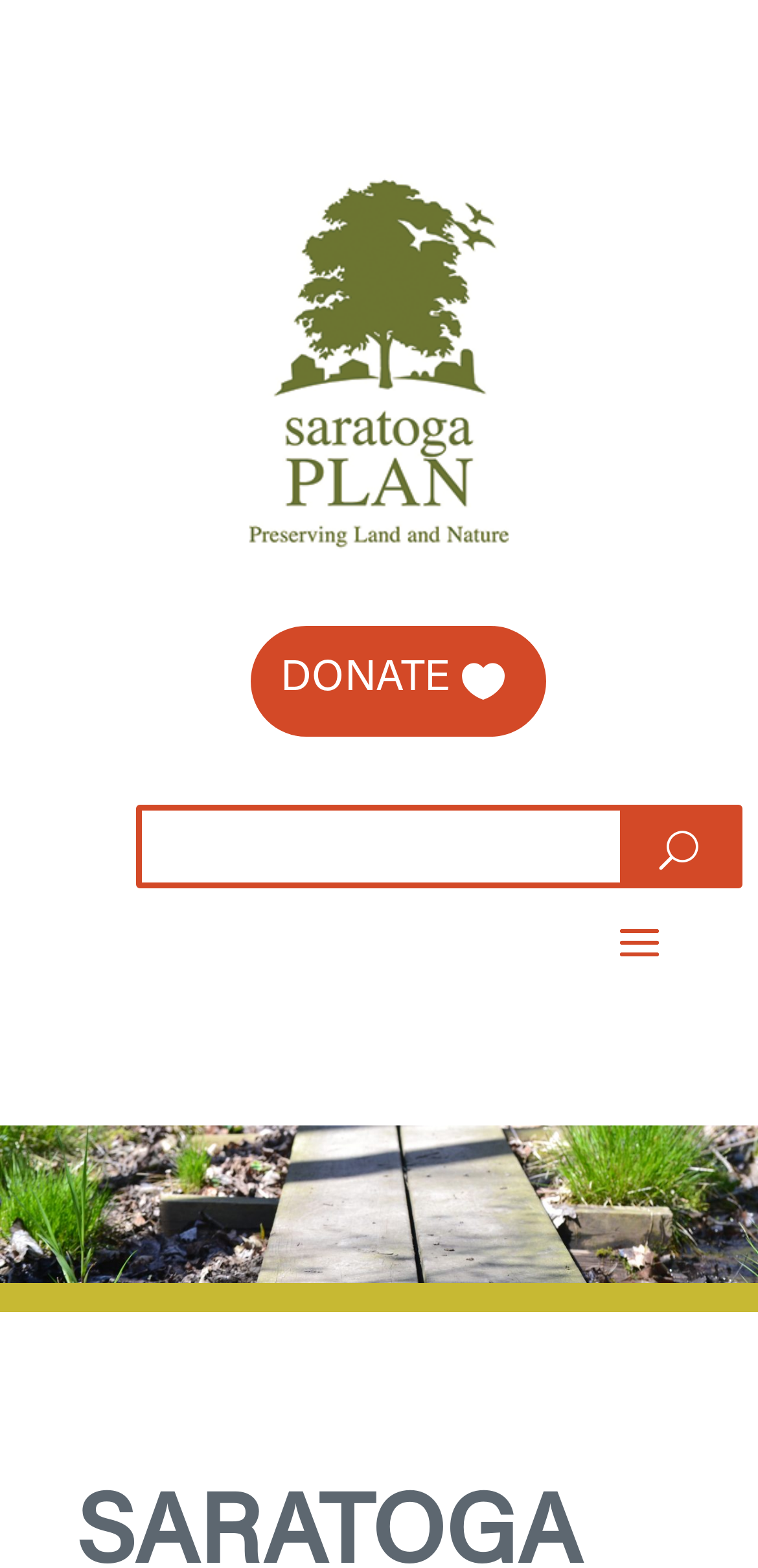Please provide a brief answer to the following inquiry using a single word or phrase:
What is the shape of the image on the top left?

Rectangle